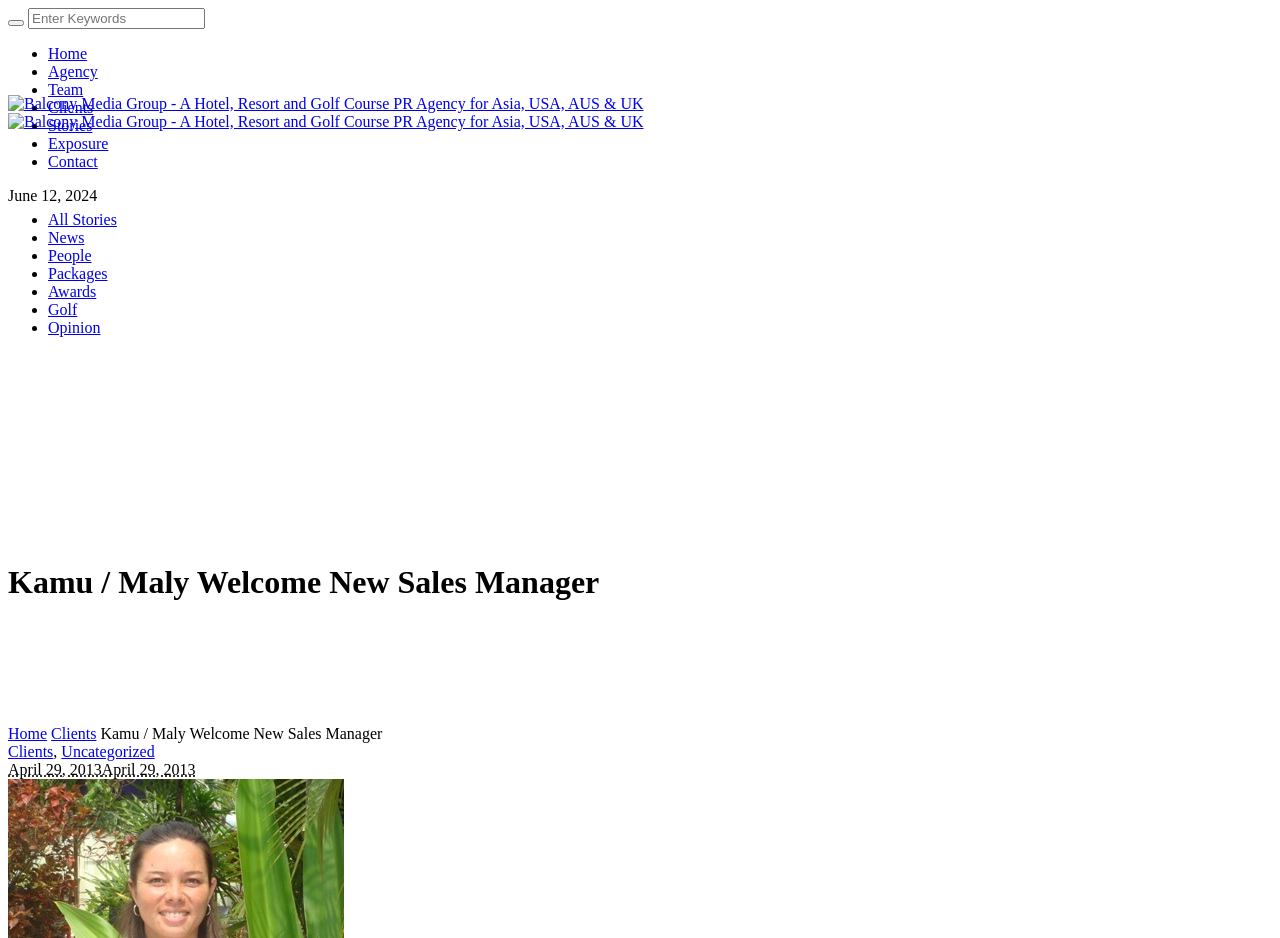Please provide a comprehensive response to the question based on the details in the image: What is the name of the PR agency mentioned on the webpage?

I found the name 'Balcony Media Group' mentioned multiple times on the webpage, including in a link element with bounding box coordinates [0.006, 0.101, 0.503, 0.139] and in an image element with bounding box coordinates [0.006, 0.101, 0.503, 0.12].